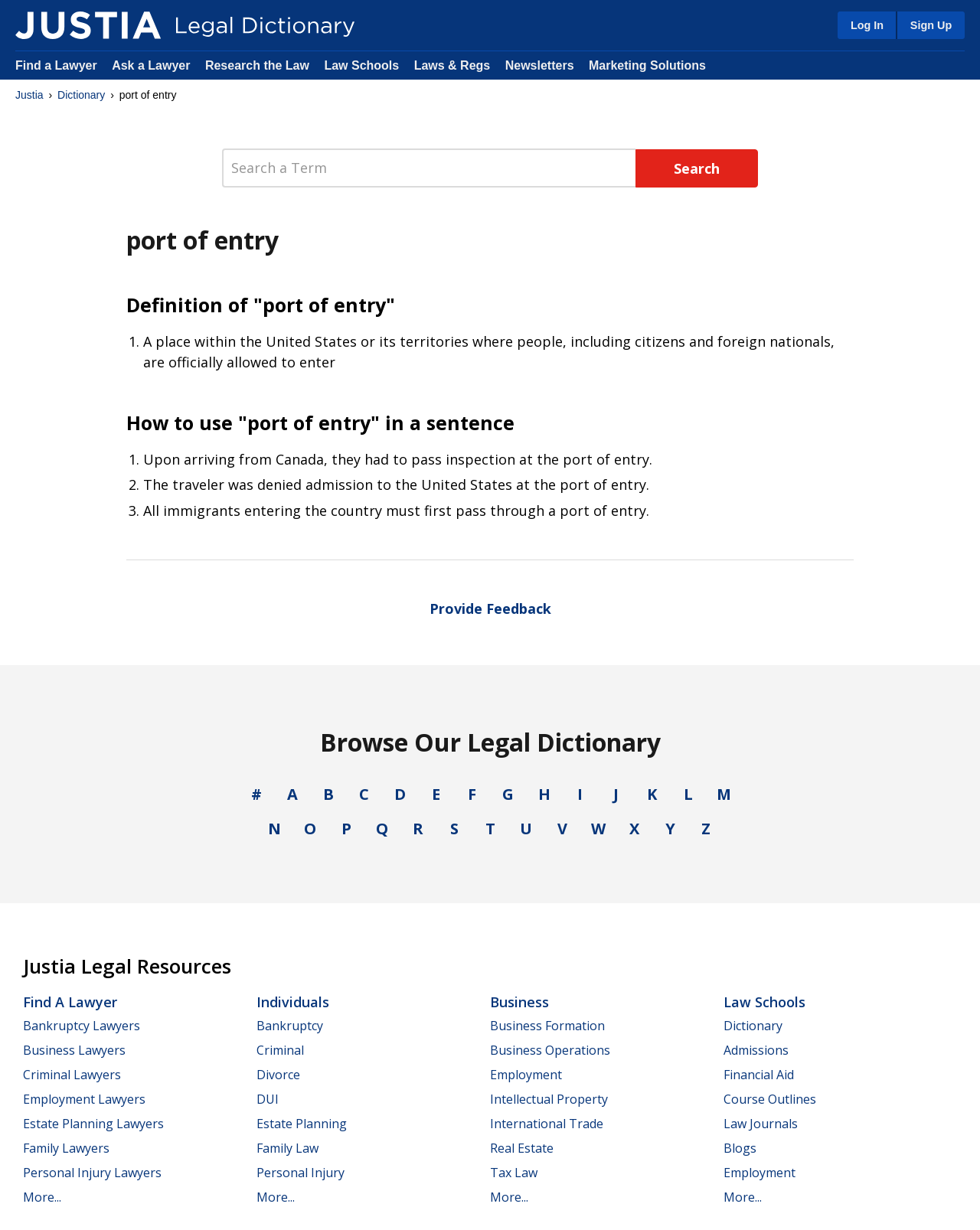What are the categories of lawyers listed on the webpage?
Examine the webpage screenshot and provide an in-depth answer to the question.

In the 'Justia Legal Resources' section, there are several categories of lawyers listed, including Bankruptcy Lawyers, Business Lawyers, Criminal Lawyers, and more, which can be found by scrolling down the webpage.